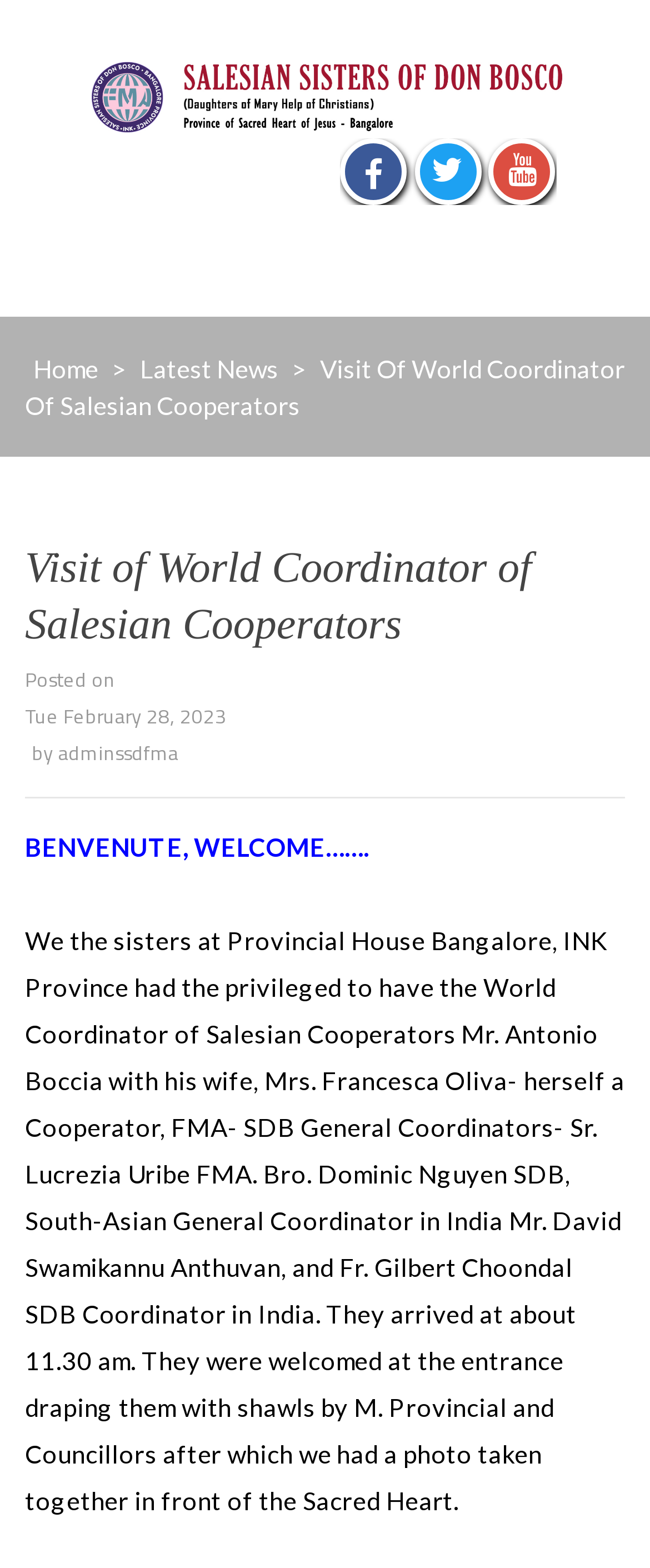By analyzing the image, answer the following question with a detailed response: What is the date of the posted article?

The date of the posted article is 'Tue February 28, 2023' which is a link located below the article title. It is indicated by the 'Posted on' text and has a bounding box coordinate of [0.038, 0.445, 0.349, 0.468].